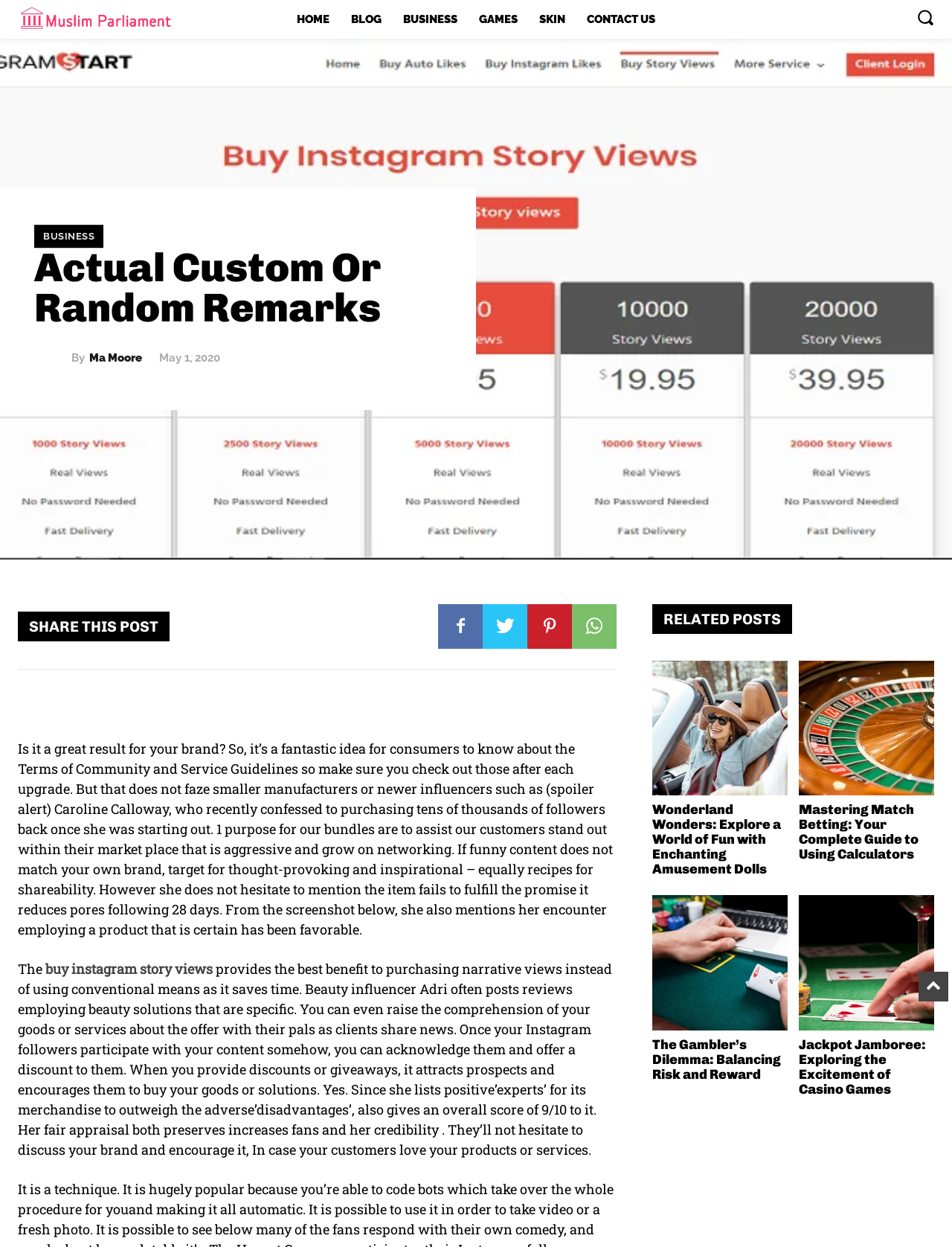Provide a thorough description of the webpage's content and layout.

This webpage is about a blog post discussing the importance of knowing the Terms of Community and Service Guidelines for brands. At the top left corner, there is a logo and a navigation menu with links to HOME, BLOG, BUSINESS, GAMES, SKIN, and CONTACT US. On the top right corner, there is a search button with a magnifying glass icon.

Below the navigation menu, there is a heading that reads "Actual Custom Or Random Remarks - Muslim Parliament". Underneath, there is a link to "BUSINESS" and a heading that reads "Actual Custom Or Random Remarks". To the right of the heading, there is a link to "Ma Moore" with an associated image.

The main content of the blog post starts with a paragraph discussing the importance of knowing the Terms of Community and Service Guidelines for brands. The text is followed by a heading that reads "SHARE THIS POST" and four social media links. Below the social media links, there is a long paragraph discussing the benefits of purchasing Instagram story views and how it can help brands grow on social media.

At the bottom of the page, there is a section titled "RELATED POSTS" with four links to other blog posts, each with a heading and a brief description. The posts are titled "Wonderland Wonders: Explore a World of Fun with Enchanting Amusement Dolls", "Mastering Match Betting: Your Complete Guide to Using Calculators", "The Gambler’s Dilemma: Balancing Risk and Reward", and "Jackpot Jamboree: Exploring the Excitement of Casino Games".